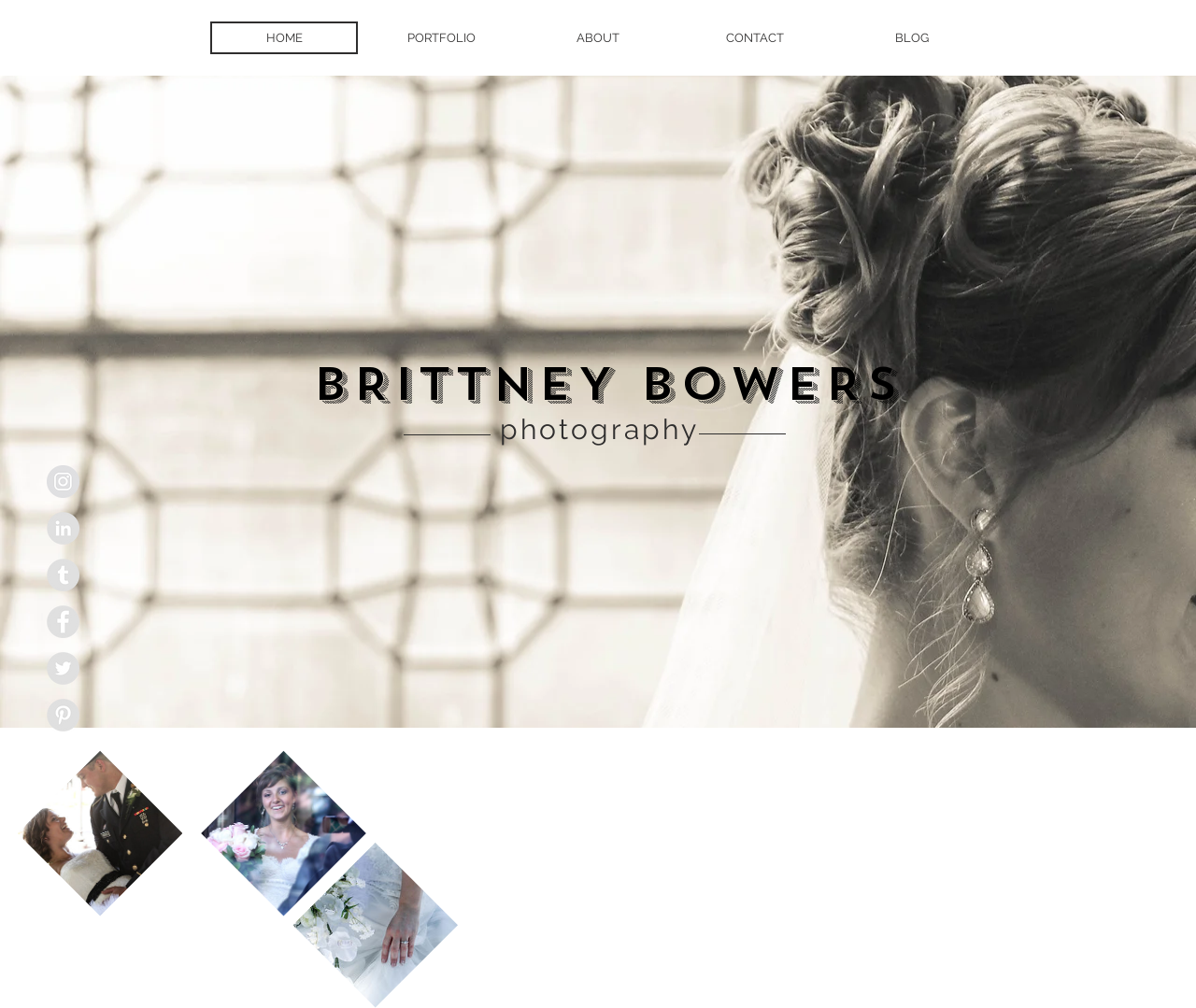Identify the bounding box coordinates of the region that needs to be clicked to carry out this instruction: "Search for a provider". Provide these coordinates as four float numbers ranging from 0 to 1, i.e., [left, top, right, bottom].

None